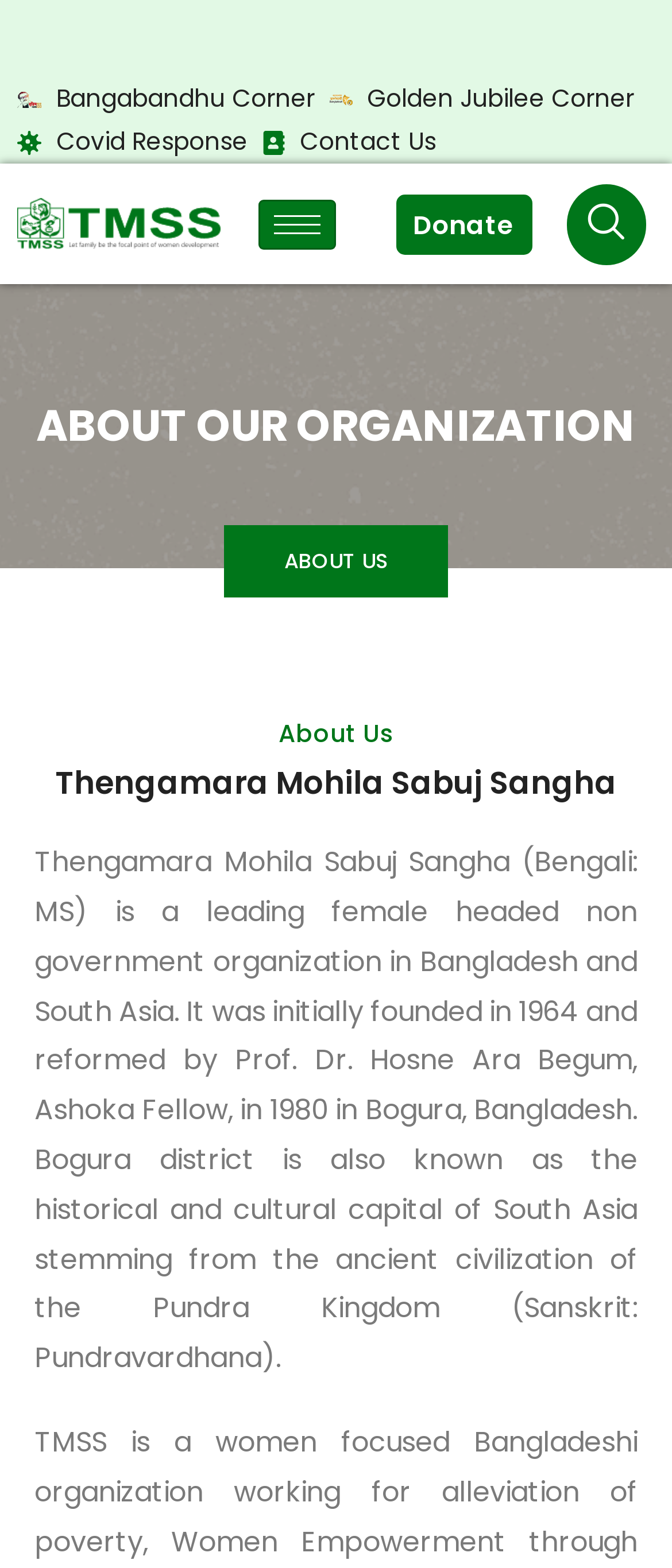Where was TMSS reformed?
Answer the question with a detailed and thorough explanation.

I found the answer by reading the static text element that describes the history of TMSS. The text mentions that TMSS was reformed by Prof. Dr. Hosne Ara Begum in 1980 in Bogura, Bangladesh.